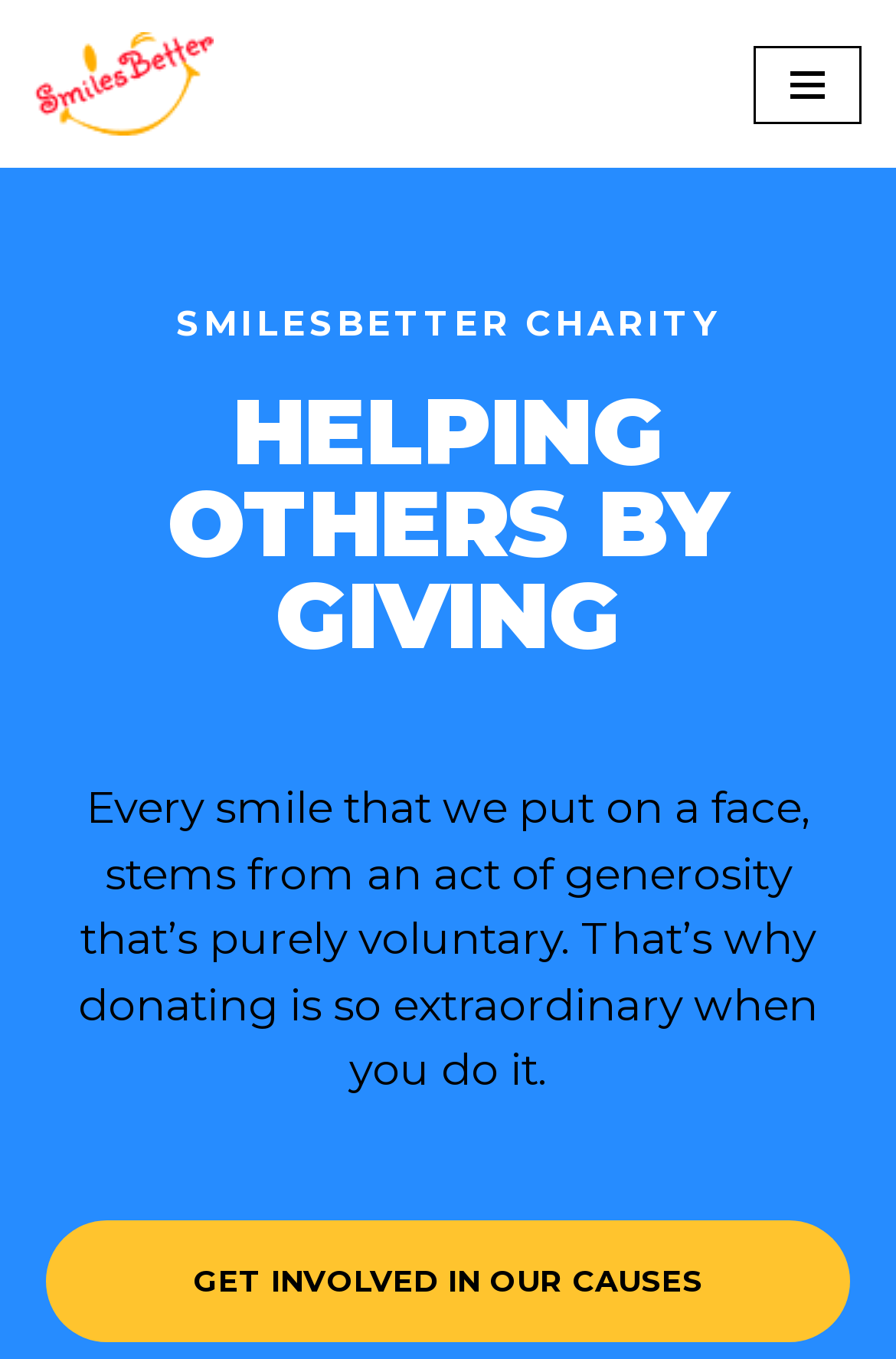Provide a short answer using a single word or phrase for the following question: 
What can I do to get involved?

GET INVOLVED IN OUR CAUSES